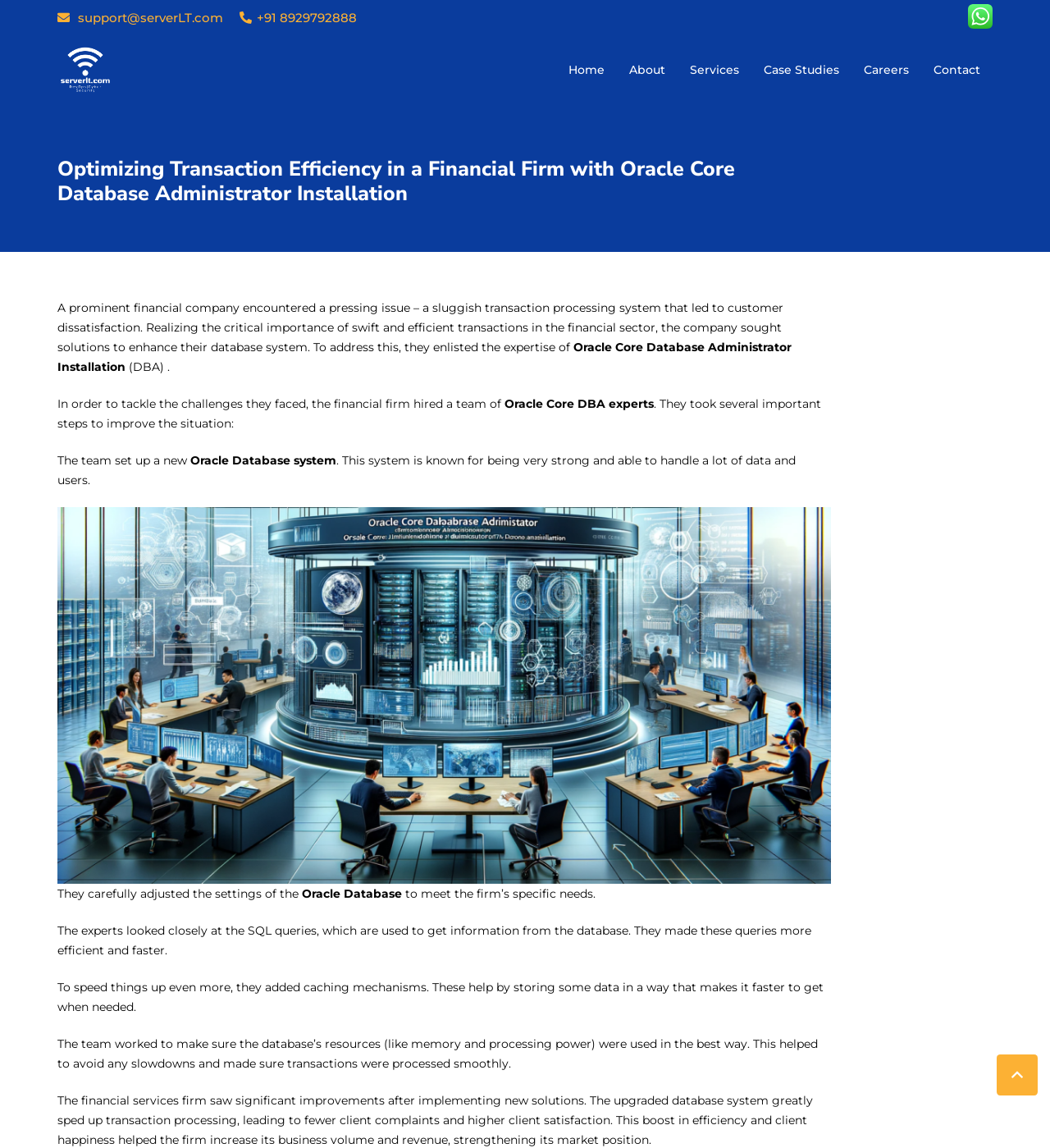Create an elaborate caption that covers all aspects of the webpage.

The webpage is about Oracle Core Database Administrator Installation, specifically a case study on optimizing transaction efficiency in a financial firm. At the top left corner, there is a support email and phone number. Below that, there are several navigation links, including "Home", "About", "Services", "Case Studies", "Careers", and "Contact", which are aligned horizontally across the top of the page.

The main content of the page is a case study, which is divided into several sections. The title of the case study is "Optimizing Transaction Efficiency in a Financial Firm with Oracle Core Database Administrator Installation". Below the title, there is a brief introduction to the problem faced by the financial firm, which is a sluggish transaction processing system.

The solution to this problem is described in several paragraphs, which are accompanied by a figure or image. The text explains how the Oracle Core DBA experts set up a new Oracle Database system, adjusted its settings, optimized SQL queries, added caching mechanisms, and ensured efficient use of database resources. The outcome of these solutions is described at the end of the page, stating that the financial firm saw significant improvements in transaction processing speed, leading to higher client satisfaction and increased business volume and revenue.

At the bottom right corner of the page, there is a small icon, possibly a social media link or a button for further actions.